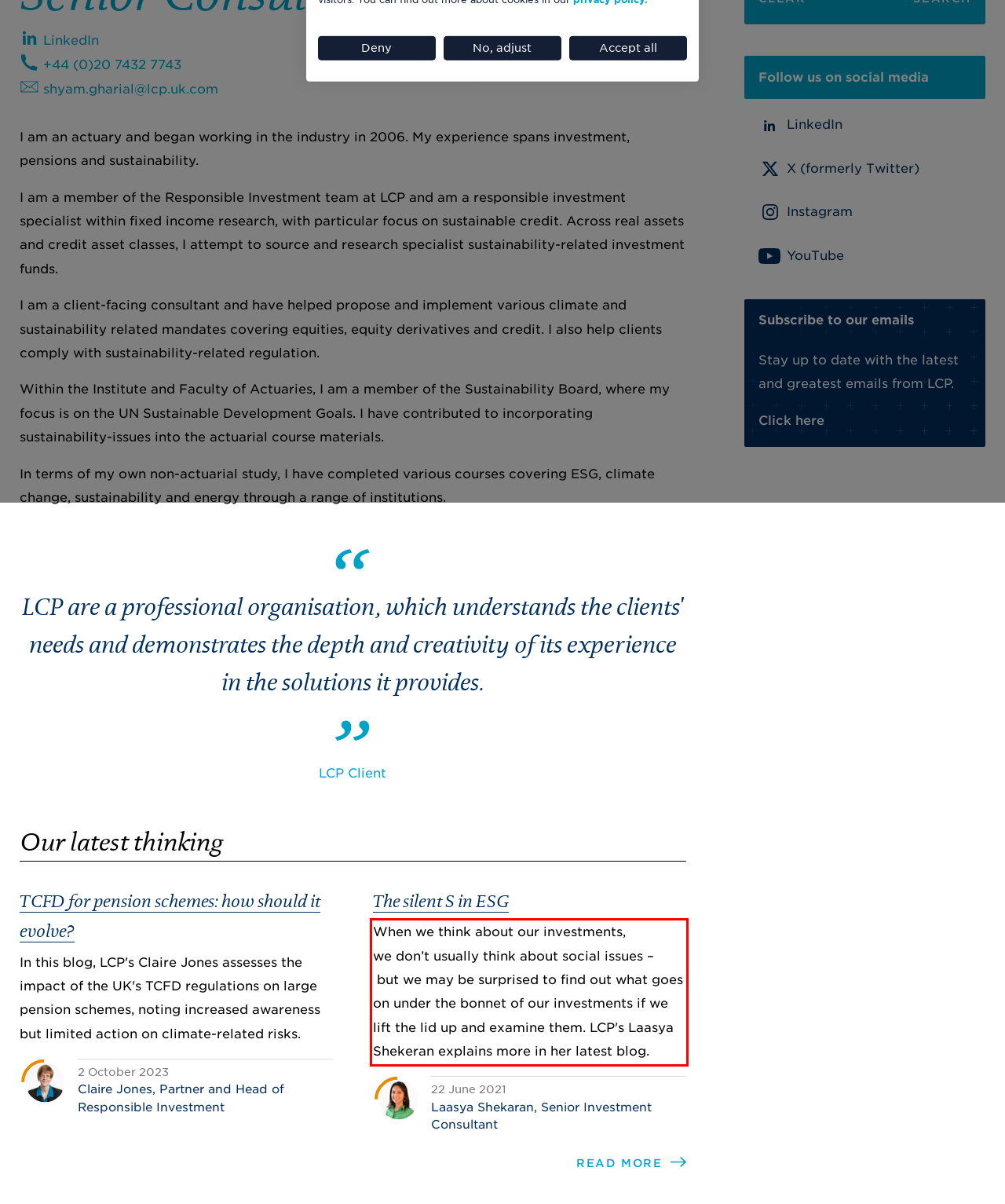You are looking at a screenshot of a webpage with a red rectangle bounding box. Use OCR to identify and extract the text content found inside this red bounding box.

When we think about our investments, we don’t usually think about social issues – but we may be surprised to find out what goes on under the bonnet of our investments if we lift the lid up and examine them. LCP's Laasya Shekeran explains more in her latest blog.